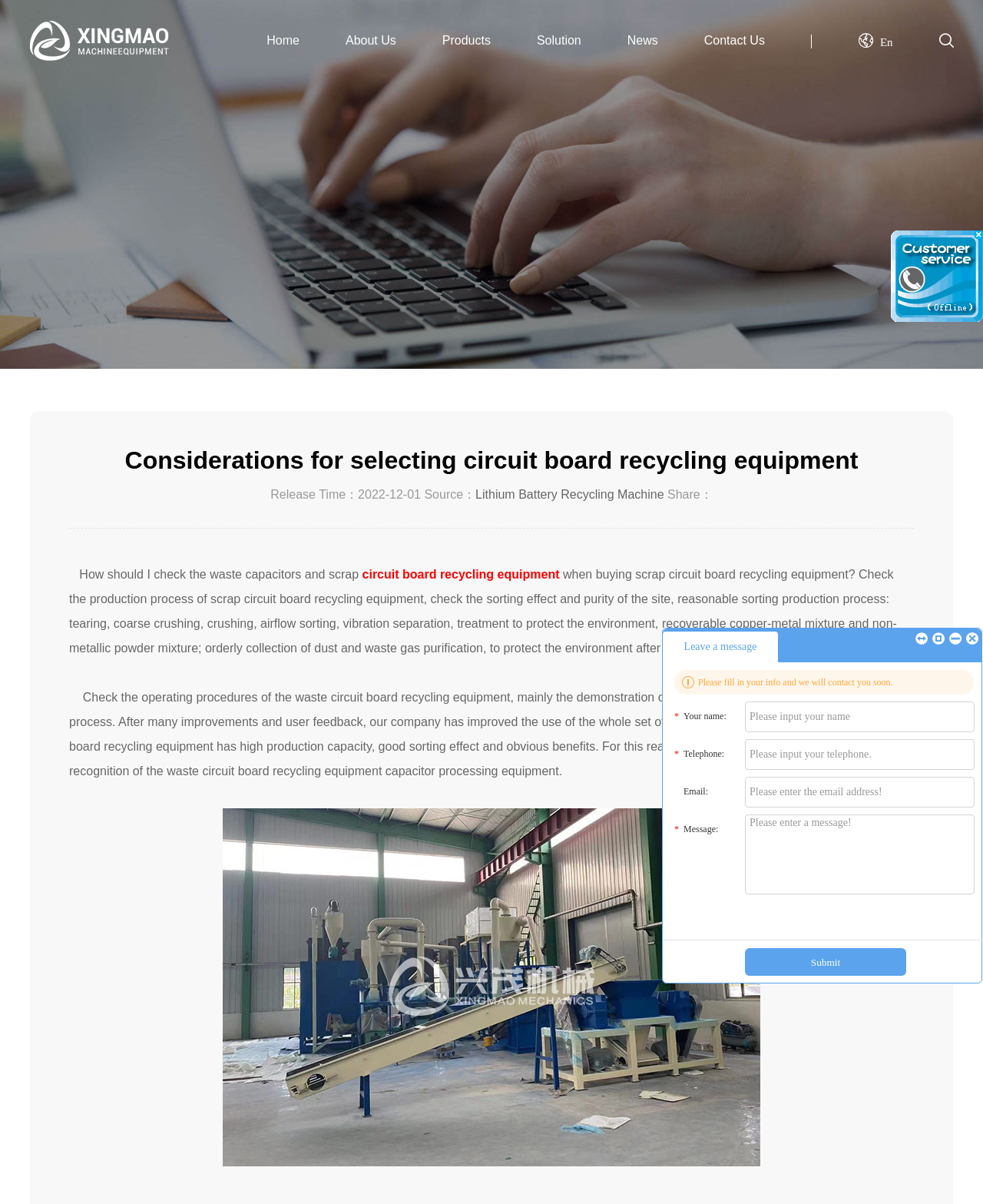Please find the bounding box coordinates of the element that needs to be clicked to perform the following instruction: "Leave a message". The bounding box coordinates should be four float numbers between 0 and 1, represented as [left, top, right, bottom].

[0.906, 0.191, 1.0, 0.267]